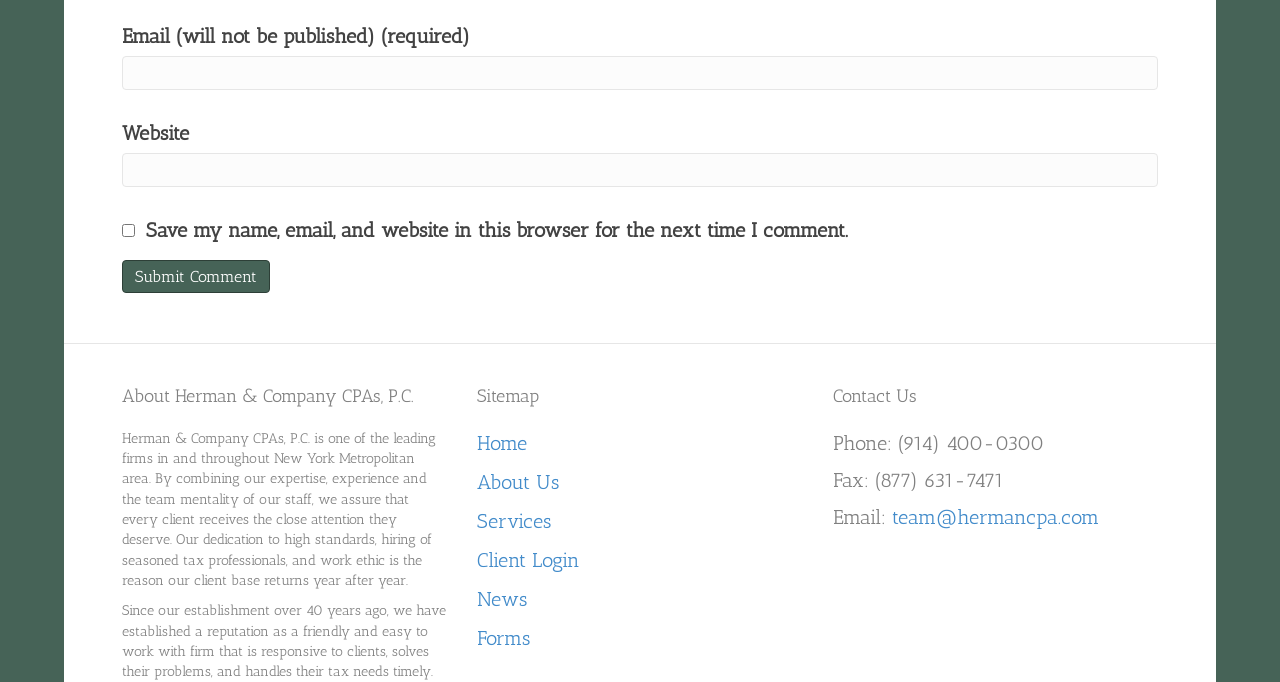Find the bounding box coordinates for the HTML element specified by: "About Us".

[0.373, 0.689, 0.437, 0.724]